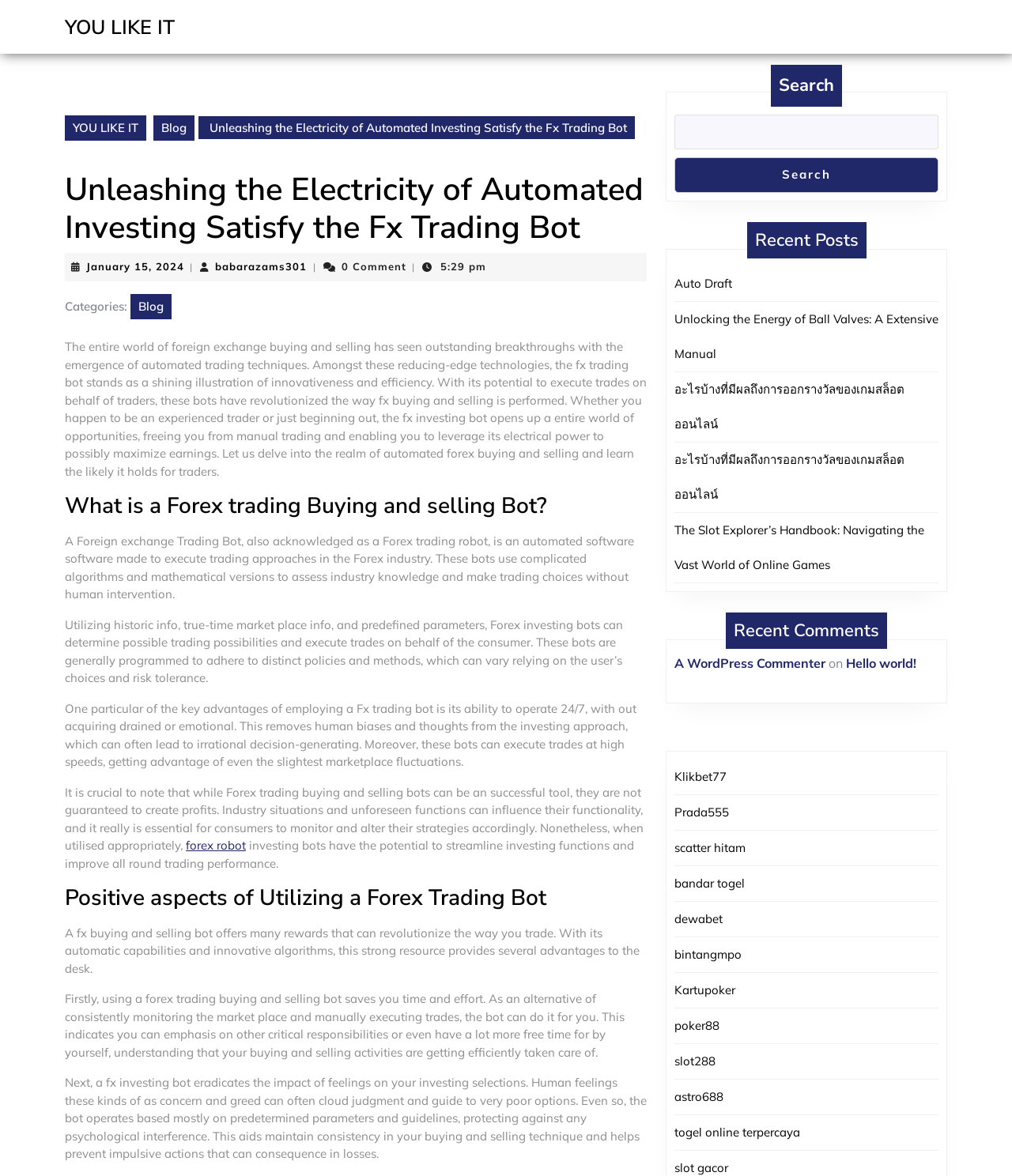What is the main topic of this webpage?
Based on the image, answer the question with as much detail as possible.

Based on the content of the webpage, it appears to be discussing the benefits and features of using a Forex trading bot, which is a software program that automates trading decisions in the foreign exchange market.